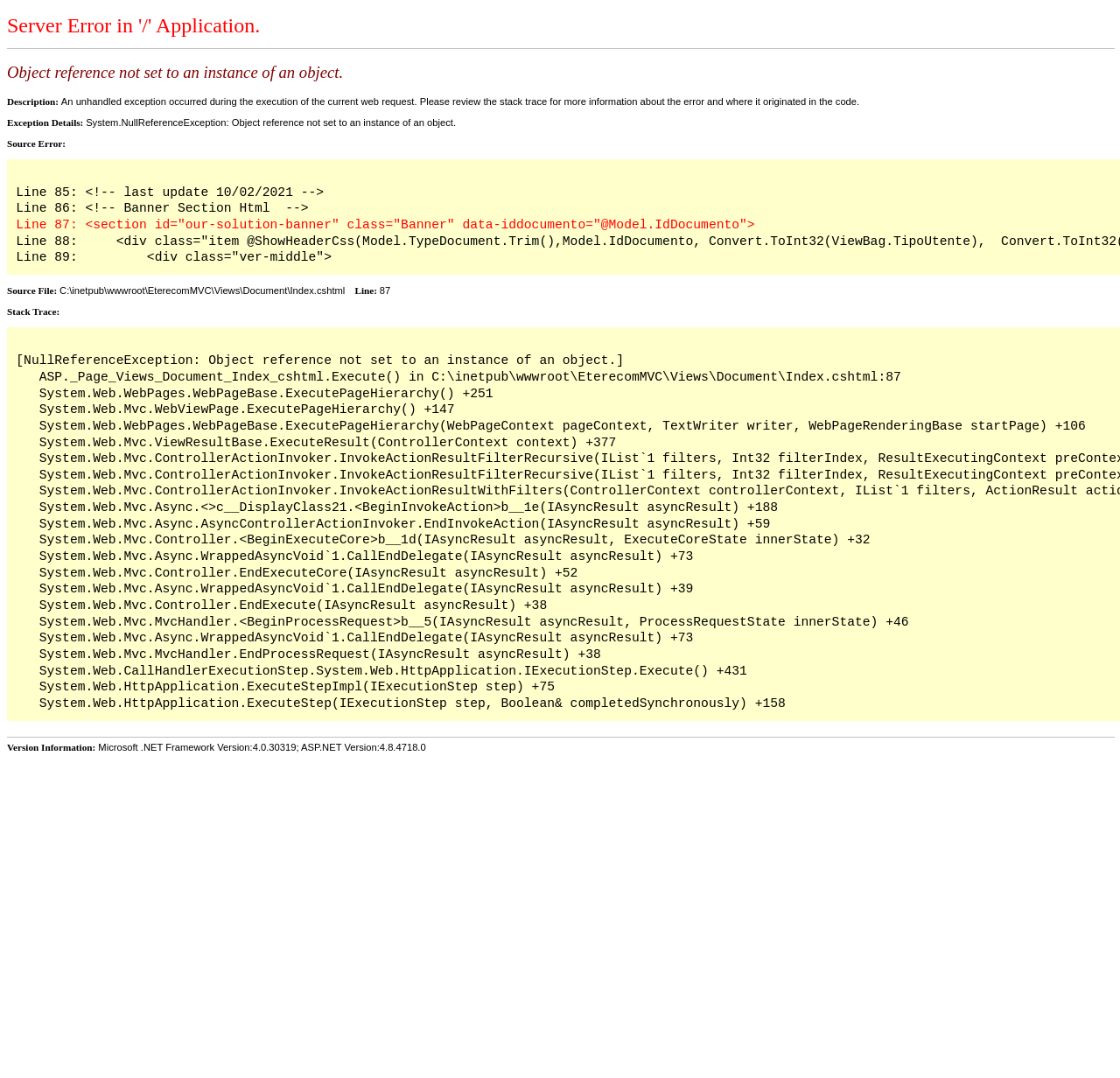Find the primary header on the webpage and provide its text.

Server Error in '/' Application.